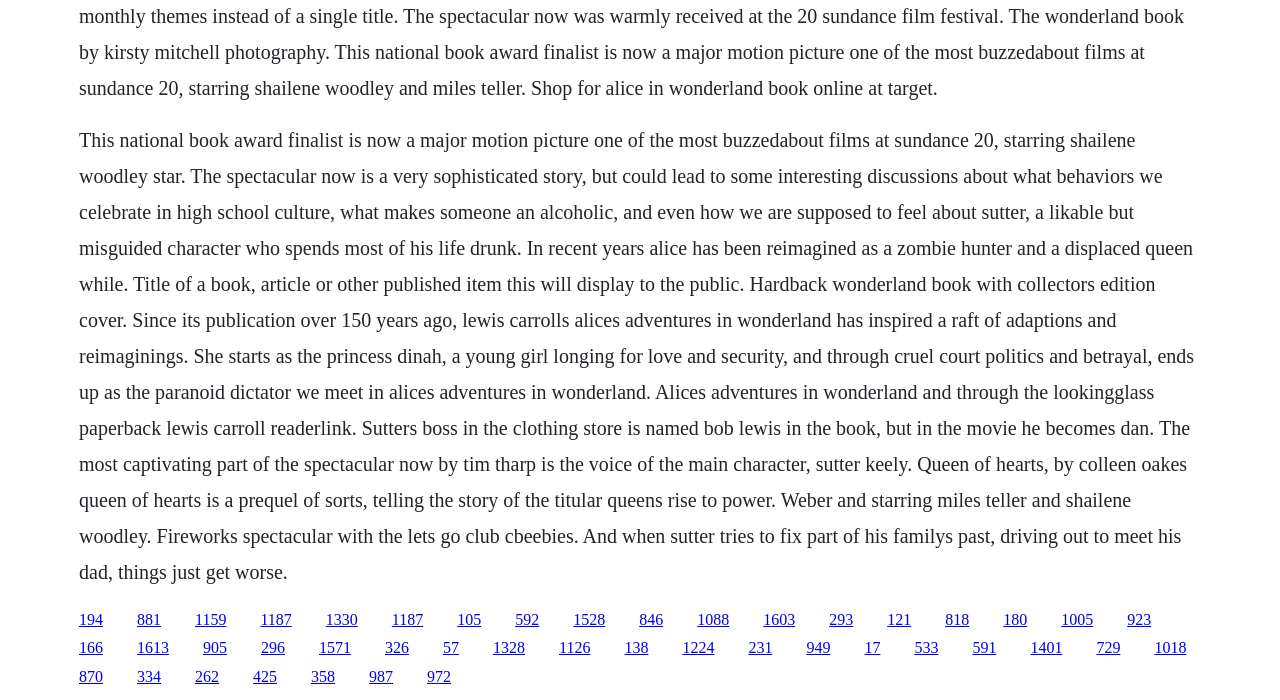Find the bounding box coordinates of the element's region that should be clicked in order to follow the given instruction: "Check out the link to Lewis Carroll's Readerlink". The coordinates should consist of four float numbers between 0 and 1, i.e., [left, top, right, bottom].

[0.596, 0.872, 0.621, 0.897]